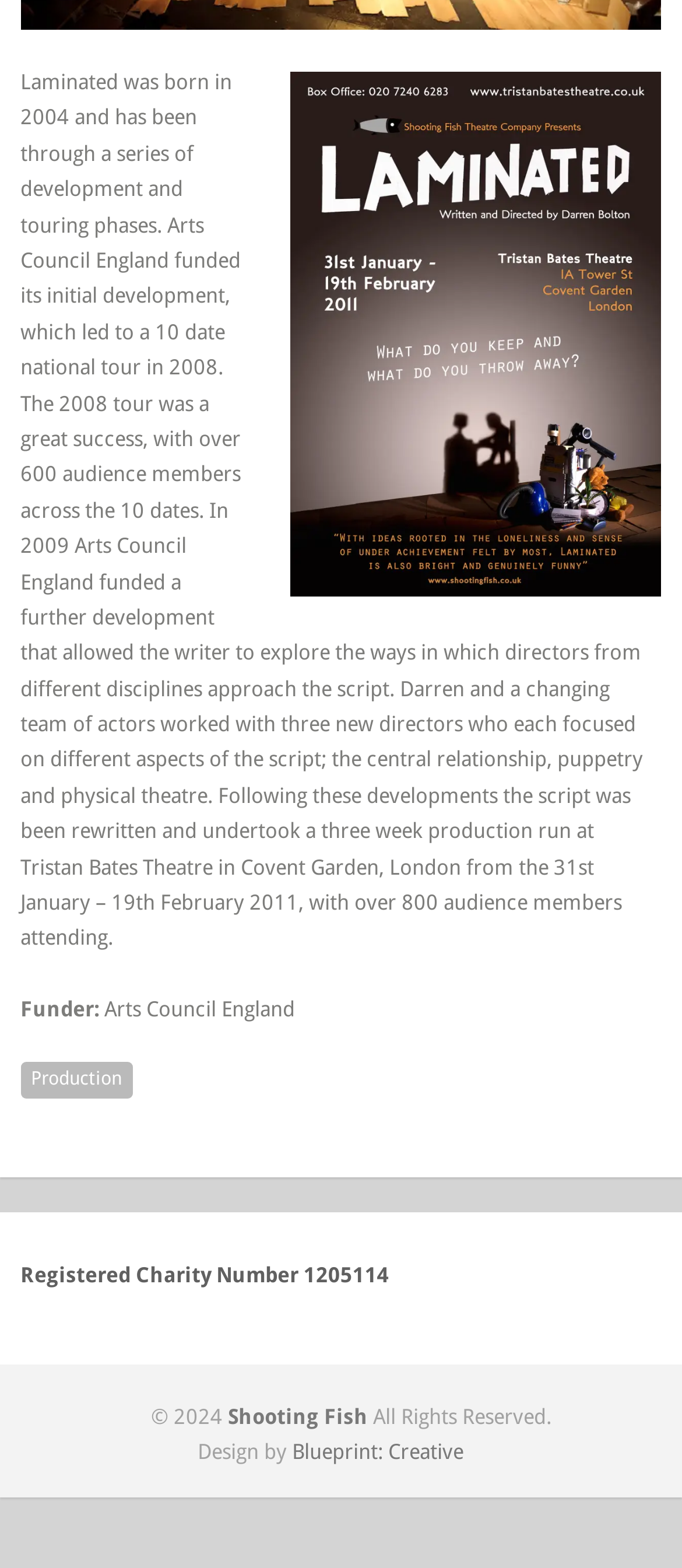Provide the bounding box coordinates in the format (top-left x, top-left y, bottom-right x, bottom-right y). All values are floating point numbers between 0 and 1. Determine the bounding box coordinate of the UI element described as: Blueprint: Creative

[0.429, 0.919, 0.68, 0.934]